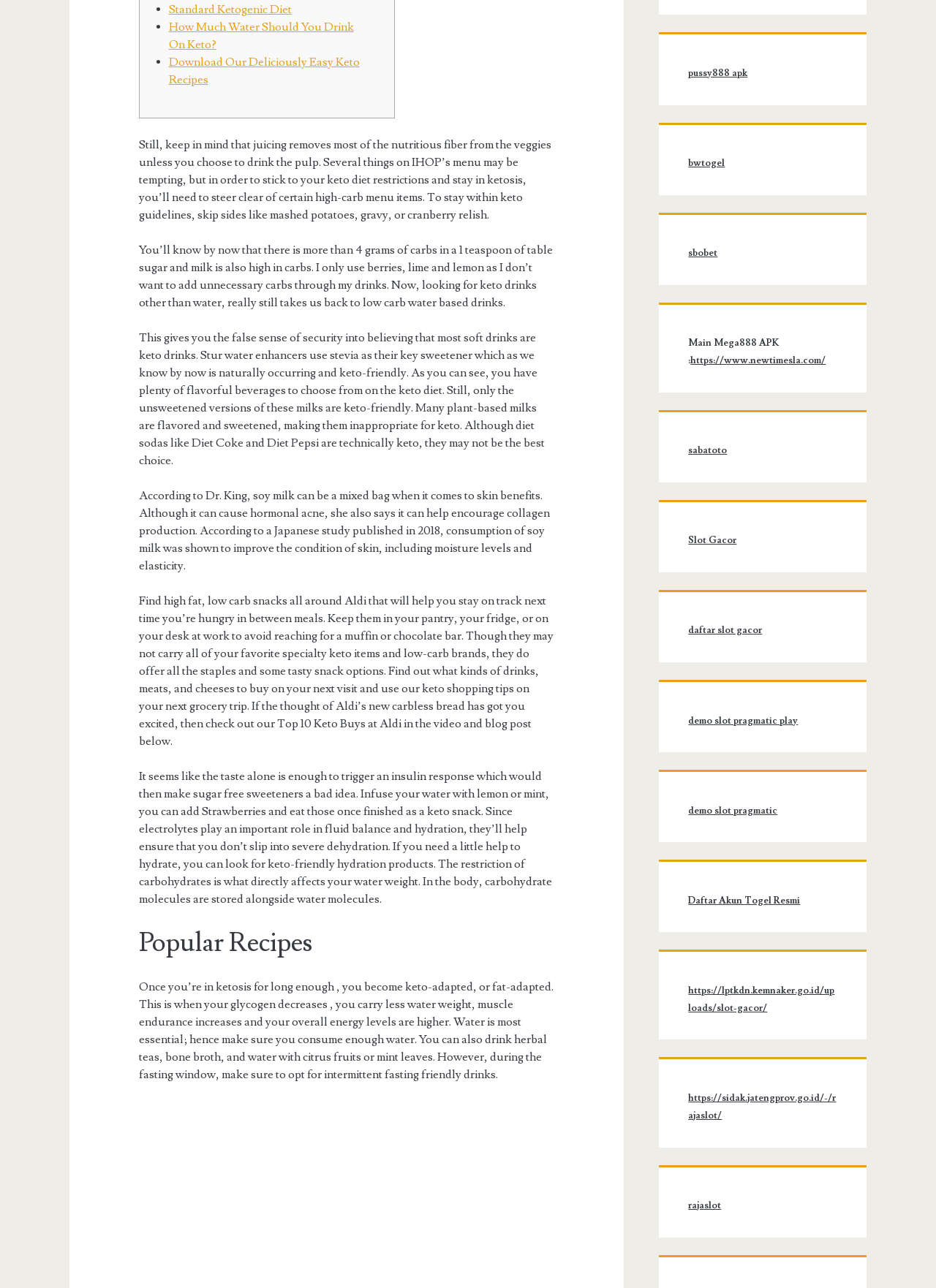Based on the element description, predict the bounding box coordinates (top-left x, top-left y, bottom-right x, bottom-right y) for the UI element in the screenshot: demo slot pragmatic

[0.735, 0.625, 0.831, 0.634]